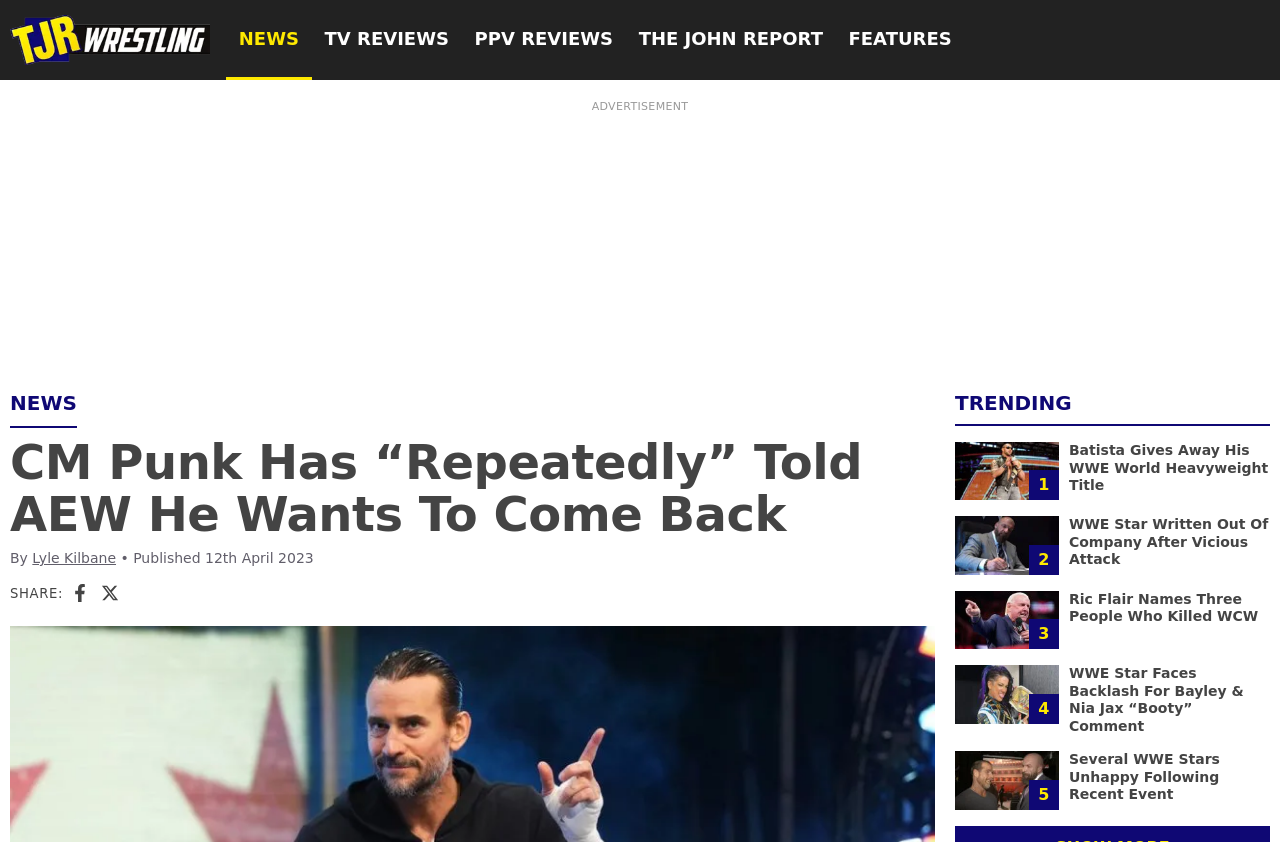Please locate the clickable area by providing the bounding box coordinates to follow this instruction: "Check out the trending article about Ric Flair naming three people who killed WCW".

[0.835, 0.702, 0.983, 0.742]